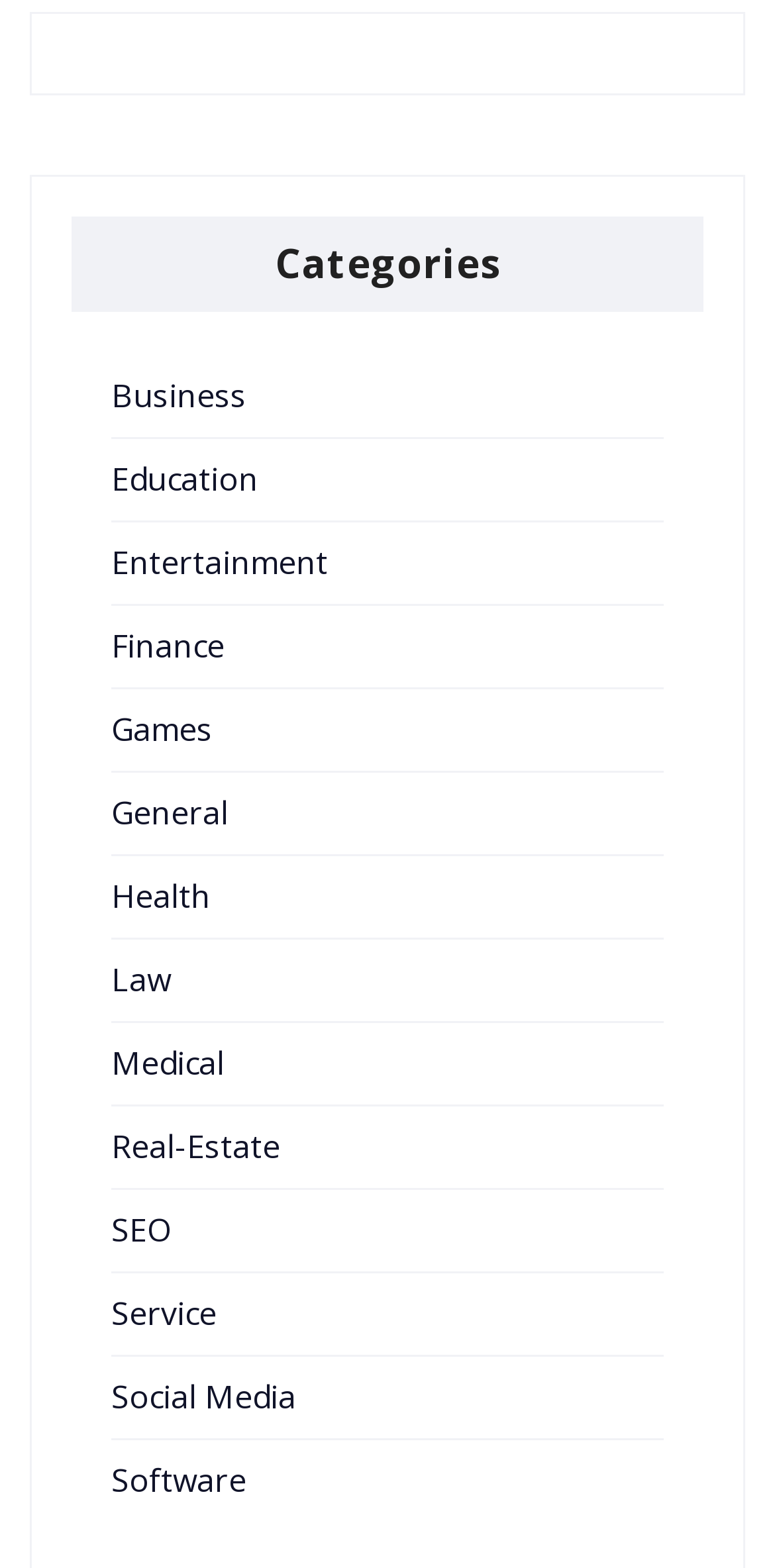Is 'Real-Estate' a category?
Please provide a full and detailed response to the question.

I searched for the link 'Real-Estate' under the 'Categories' heading and found it, which is located at the middle position with a bounding box of [0.144, 0.717, 0.362, 0.745].